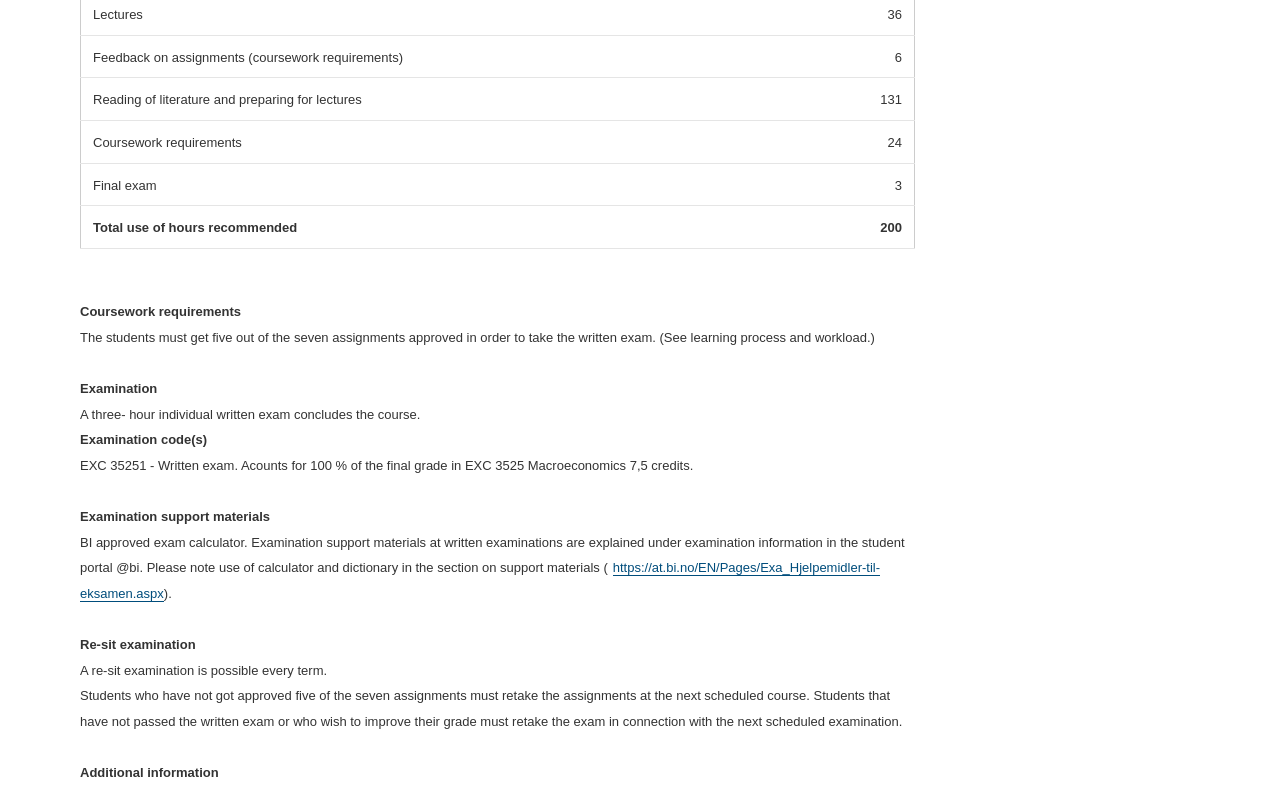Identify the bounding box for the UI element described as: "Org Mode for Emacs". The coordinates should be four float numbers between 0 and 1, i.e., [left, top, right, bottom].

None